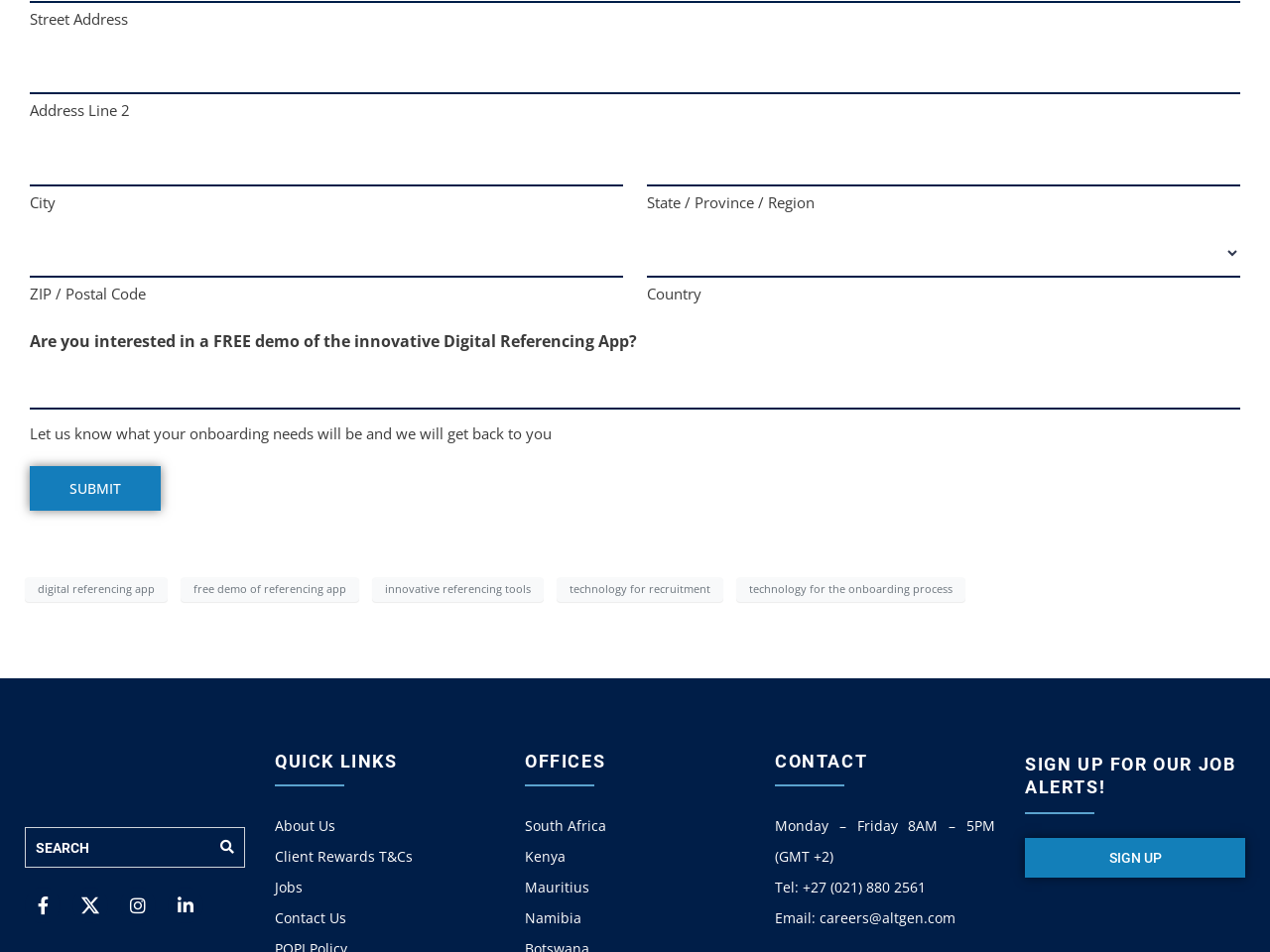How many social media links are present at the bottom of the webpage?
Look at the image and respond with a single word or a short phrase.

4